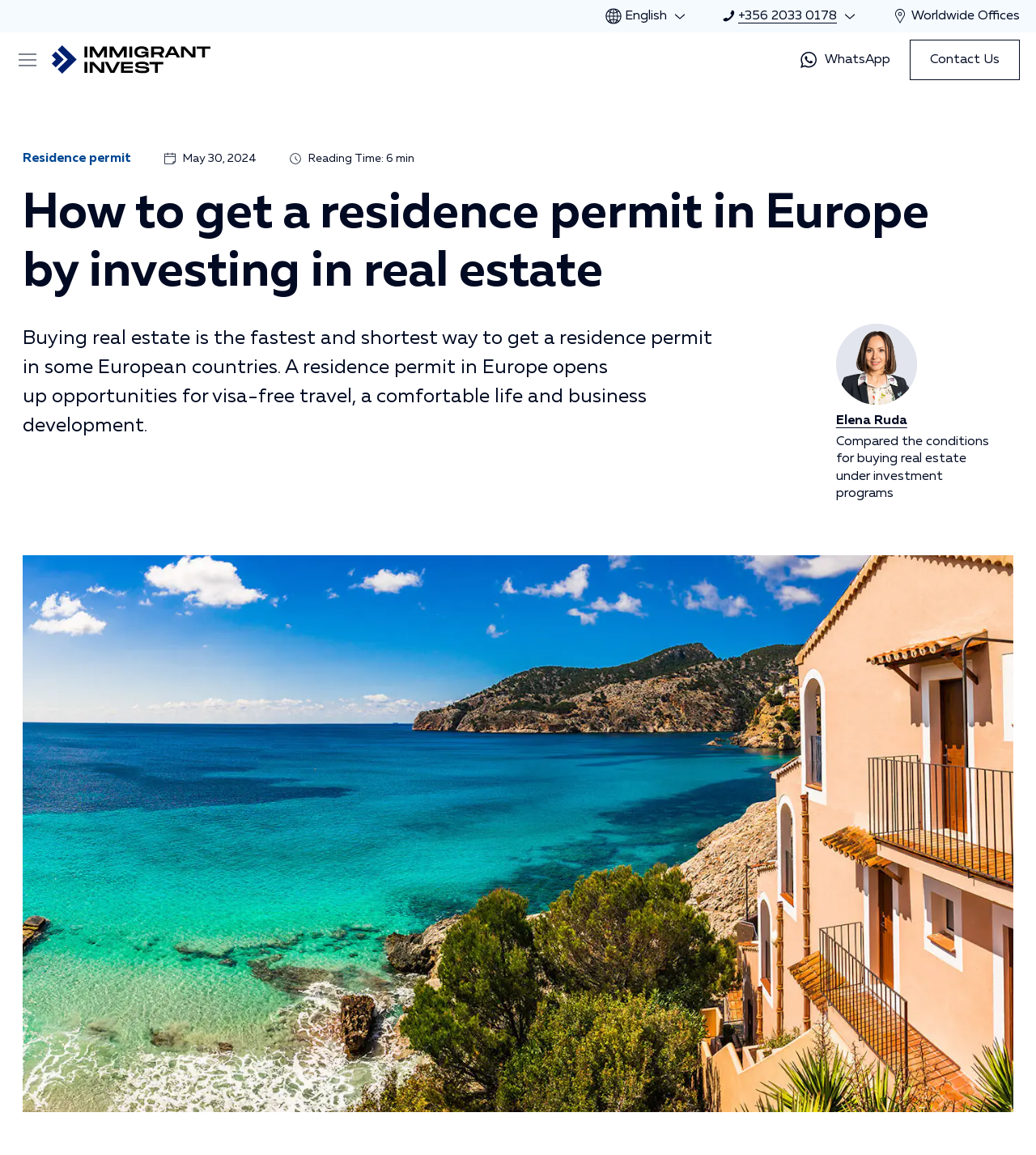Based on the element description "Contact Us", predict the bounding box coordinates of the UI element.

[0.878, 0.034, 0.984, 0.069]